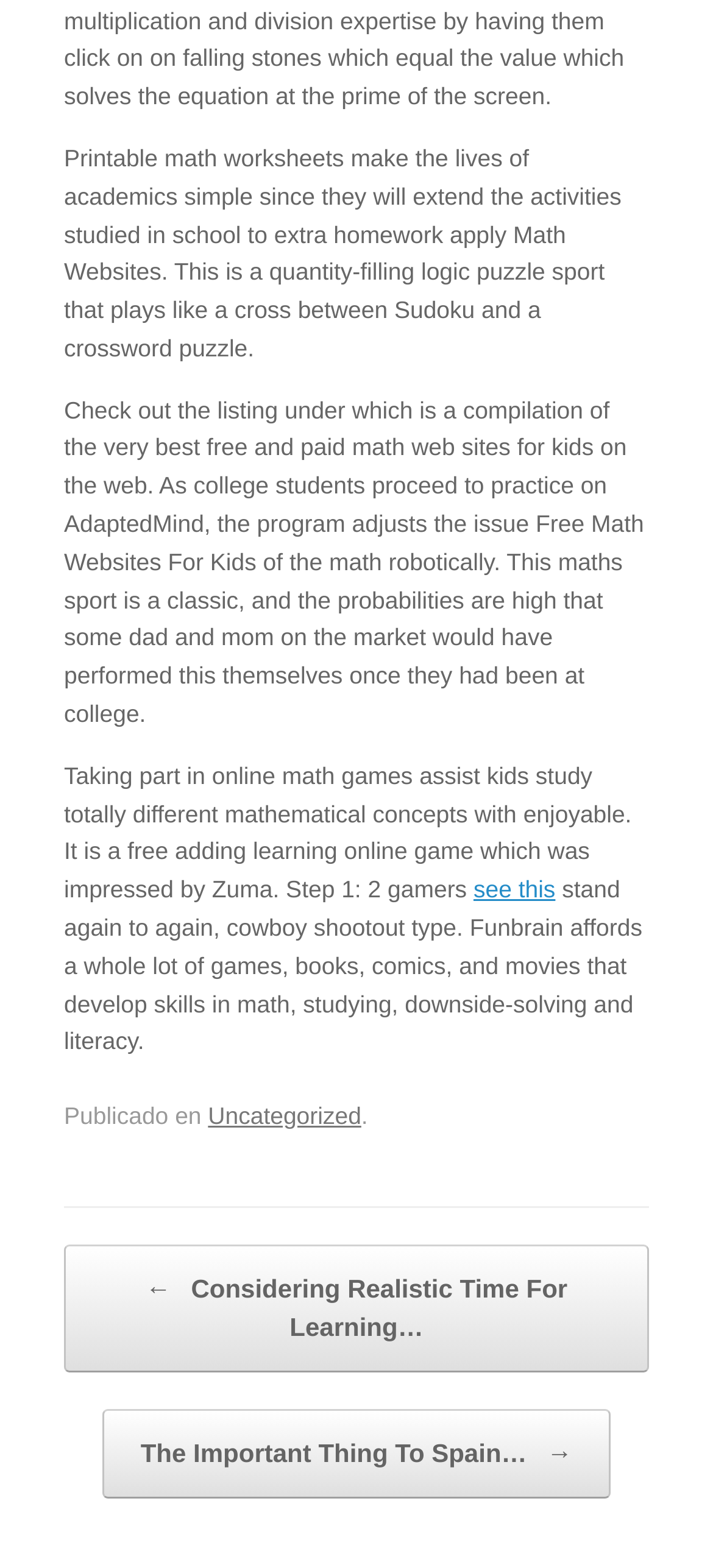Answer the following query concisely with a single word or phrase:
What type of puzzle game is described?

logic puzzle